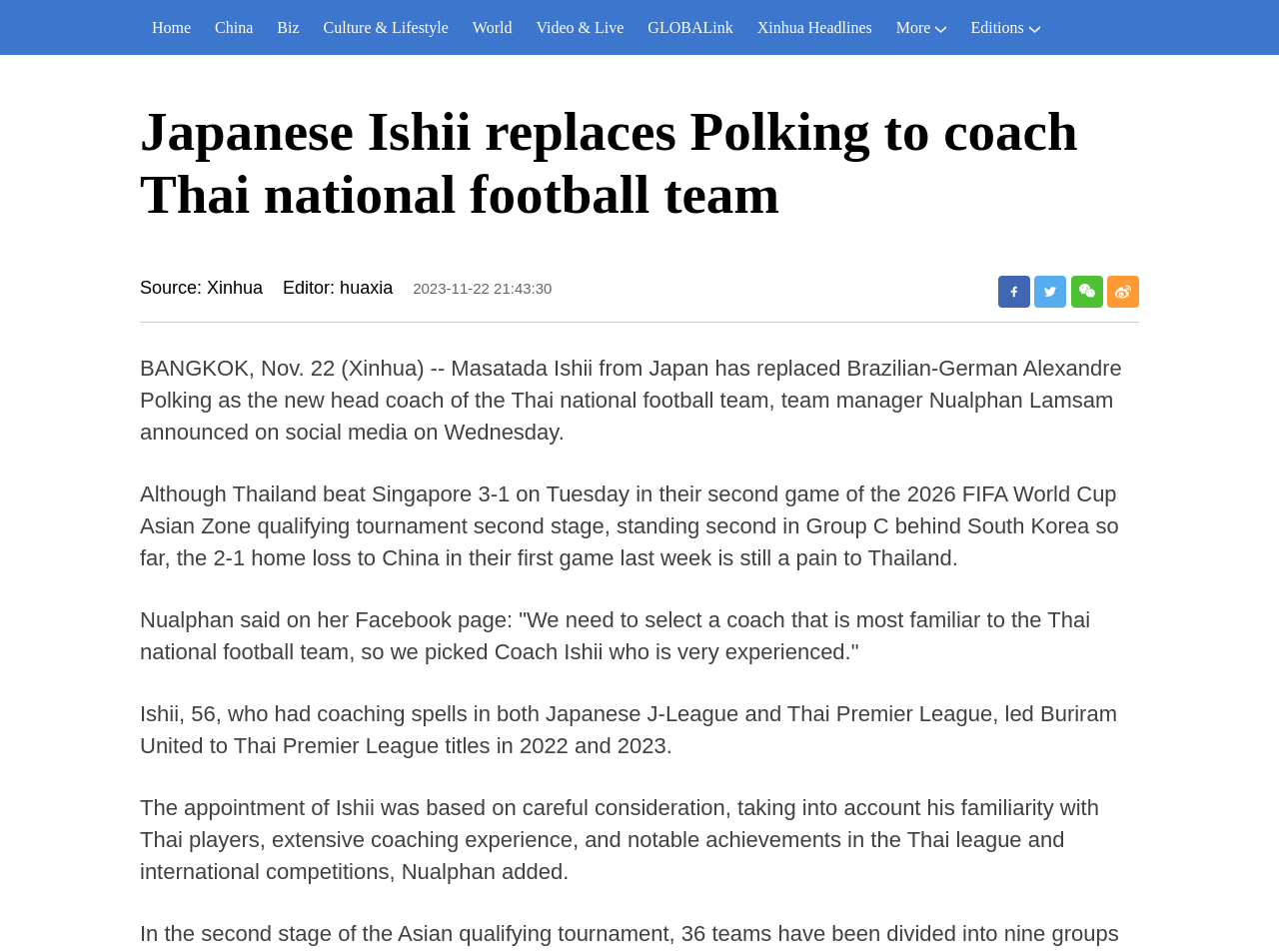Respond with a single word or phrase to the following question: What is the current position of Thailand in Group C of the 2026 FIFA World Cup Asian Zone qualifying tournament?

Second